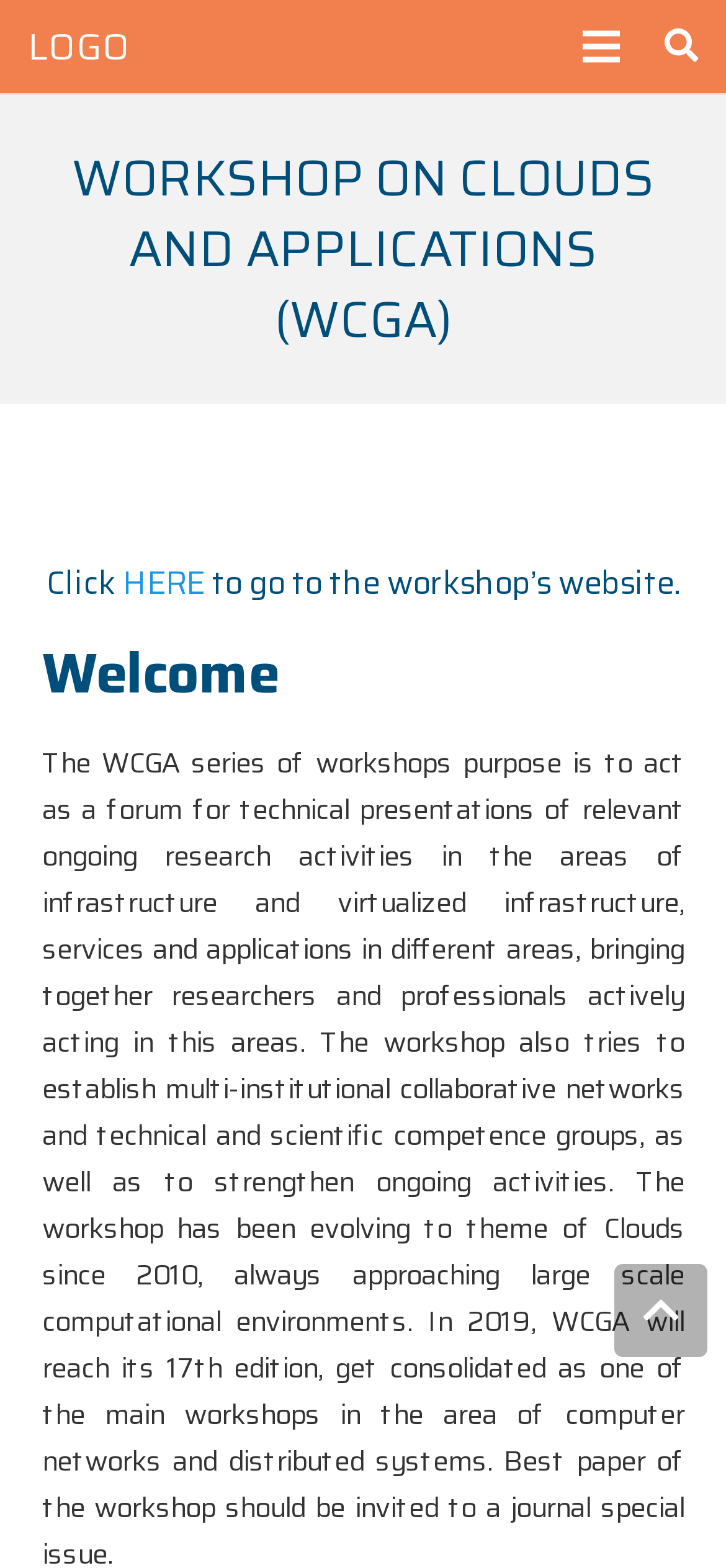What is the logo link located at?
Analyze the image and deliver a detailed answer to the question.

By analyzing the bounding box coordinates, I found that the logo link has a top-left coordinate of [0.038, 0.011], which indicates that it is located at the top-left corner of the webpage.